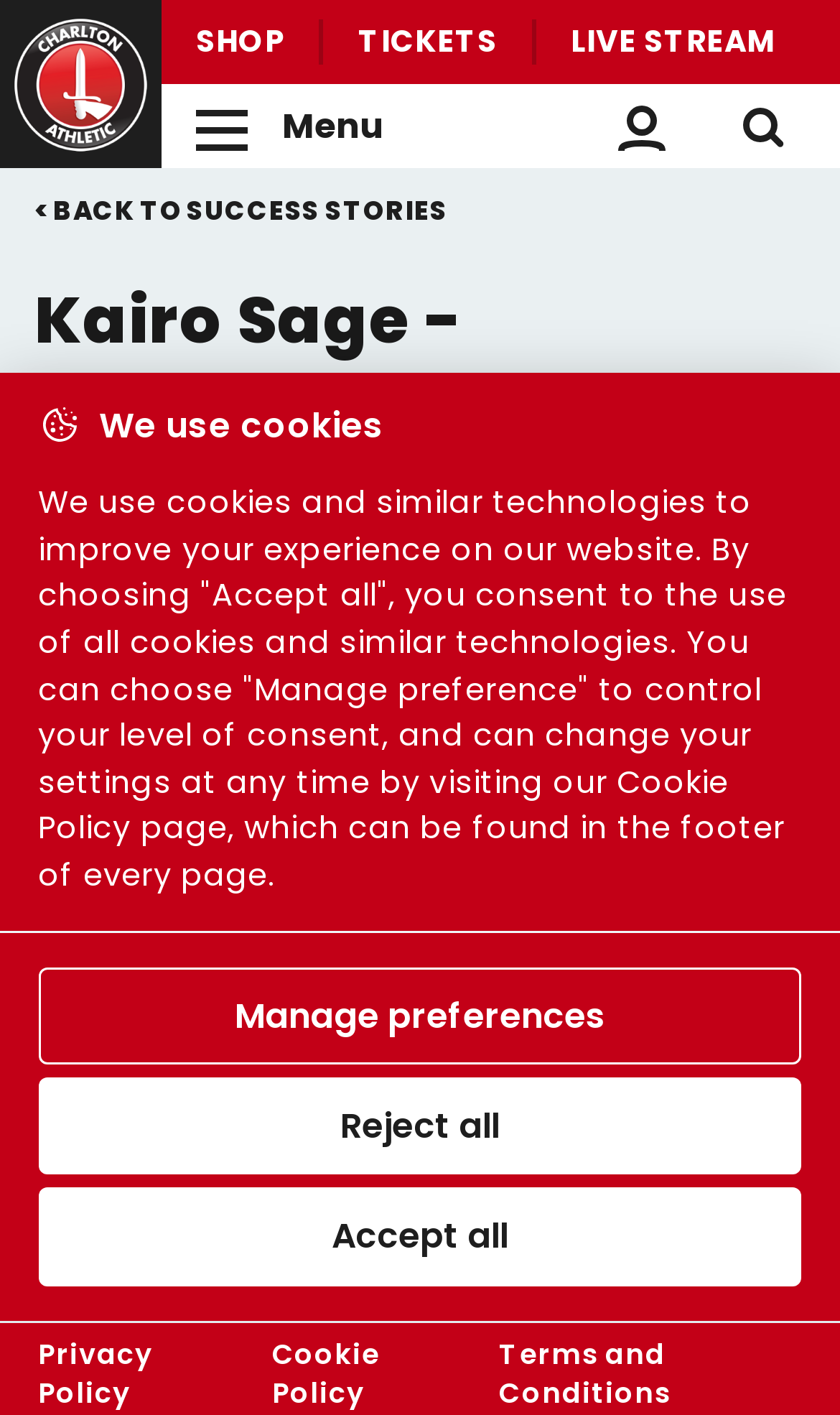Determine the bounding box coordinates of the clickable region to execute the instruction: "Watch live stream". The coordinates should be four float numbers between 0 and 1, denoted as [left, top, right, bottom].

[0.634, 0.014, 0.965, 0.046]